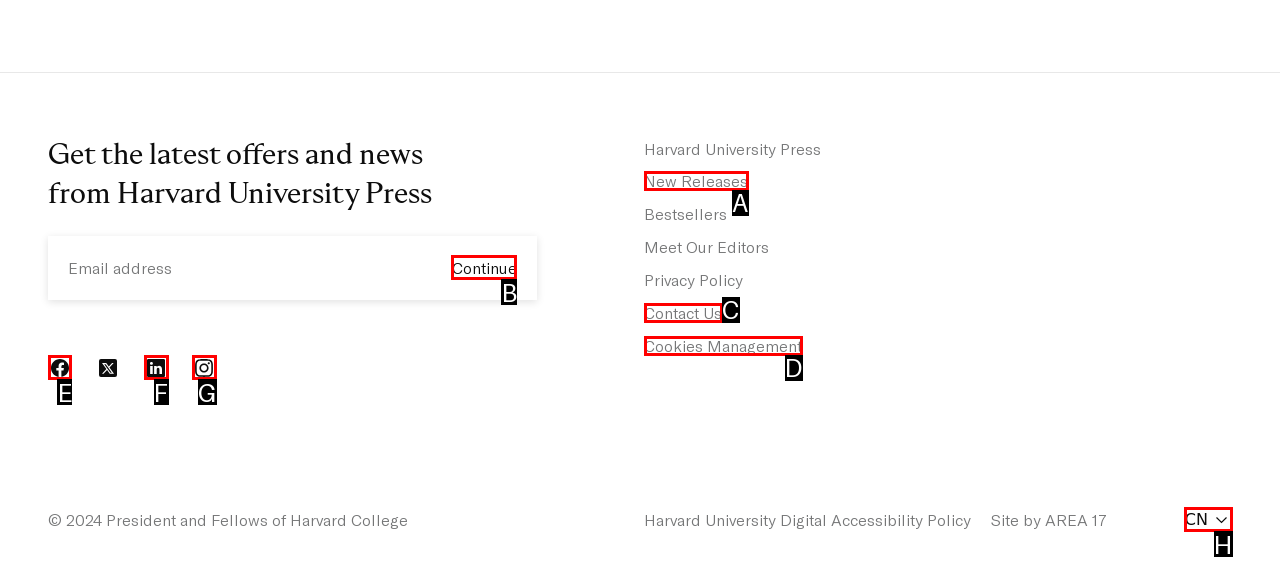Tell me which one HTML element I should click to complete the following instruction: Visit Facebook
Answer with the option's letter from the given choices directly.

E